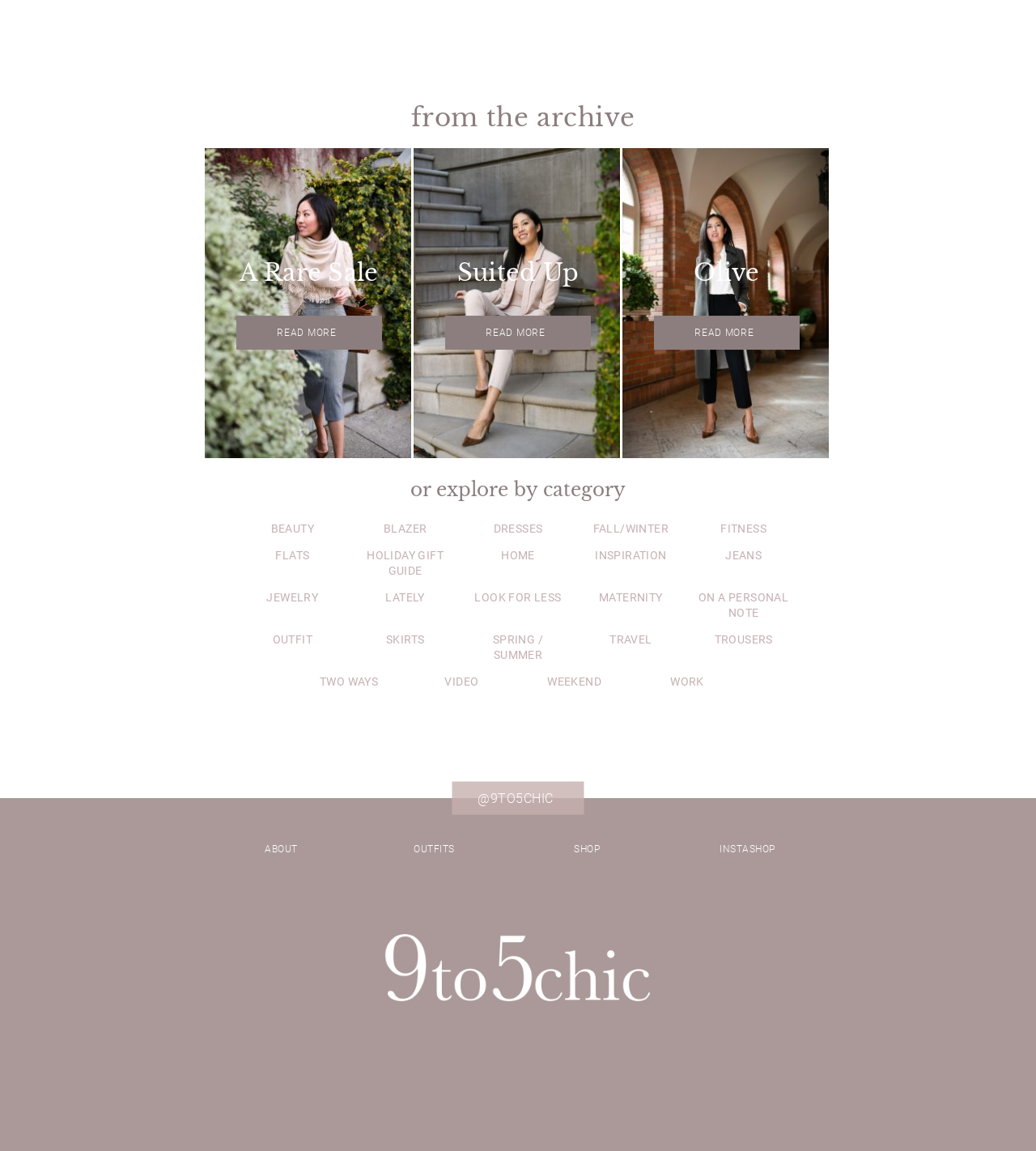How many 'READ MORE' buttons are there?
Refer to the screenshot and answer in one word or phrase.

2